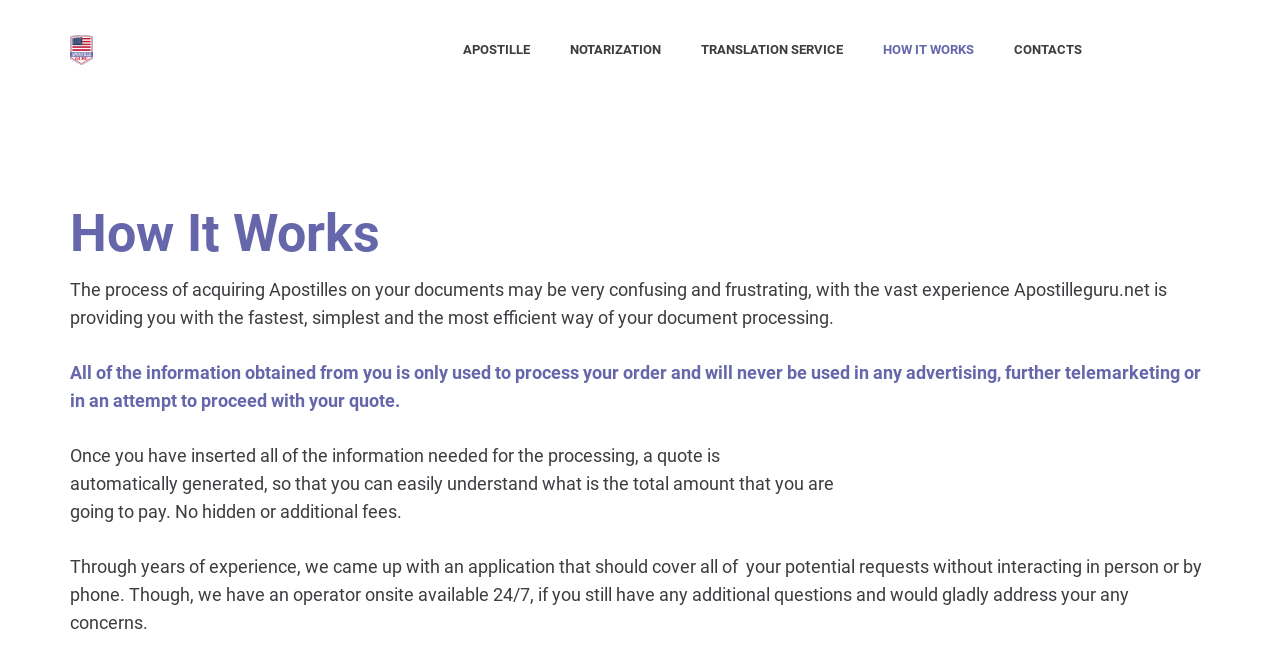Craft a detailed narrative of the webpage's structure and content.

The webpage is about the "How It Works" section of Apostilleguru, a service that provides apostille, notarization, and translation services. At the top of the page, there is a navigation menu with five links: "APOSTILLE", "NOTARIZATION", "TRANSLATION SERVICE", "HOW IT WORKS", and "CONTACTS". 

Below the navigation menu, there is a heading that reads "How It Works". Underneath the heading, there is a paragraph of text that explains the process of acquiring apostilles on documents, stating that Apostilleguru.net provides the fastest, simplest, and most efficient way of document processing.

Following this paragraph, there is another paragraph that assures users that their personal information will only be used to process their order and will not be used for advertising or telemarketing. 

Next, there is a series of paragraphs that describe the process of inserting information and receiving a quote. The text explains that once the necessary information is inserted, a quote is automatically generated, showing the total amount to be paid with no hidden or additional fees.

Finally, there is a paragraph that highlights the convenience of the application, which covers all potential requests without the need for personal interaction. However, an operator is available 24/7 to address any additional questions or concerns.